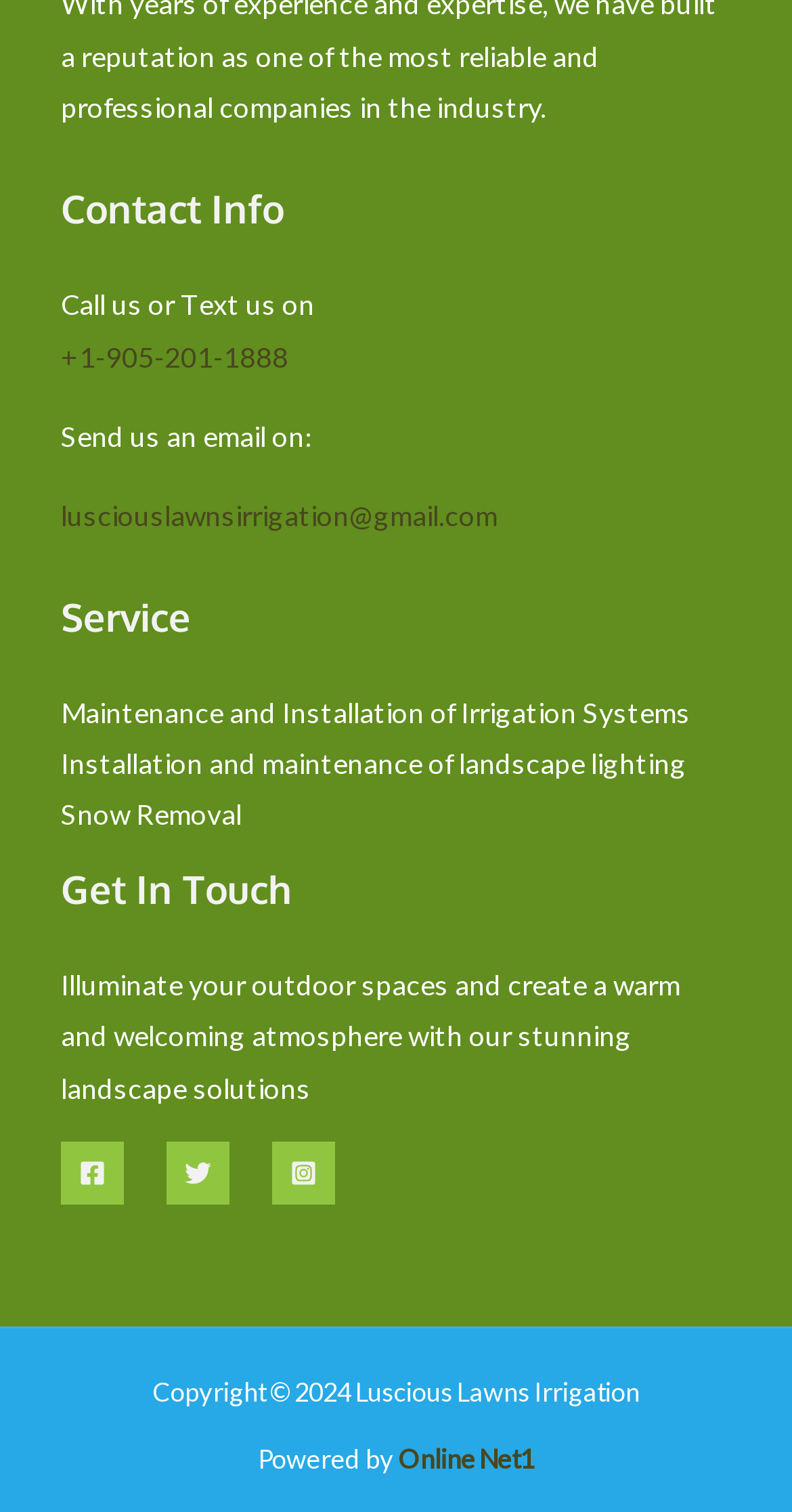Provide a short answer to the following question with just one word or phrase: What services are offered?

Irrigation Systems, Landscape Lighting, Snow Removal